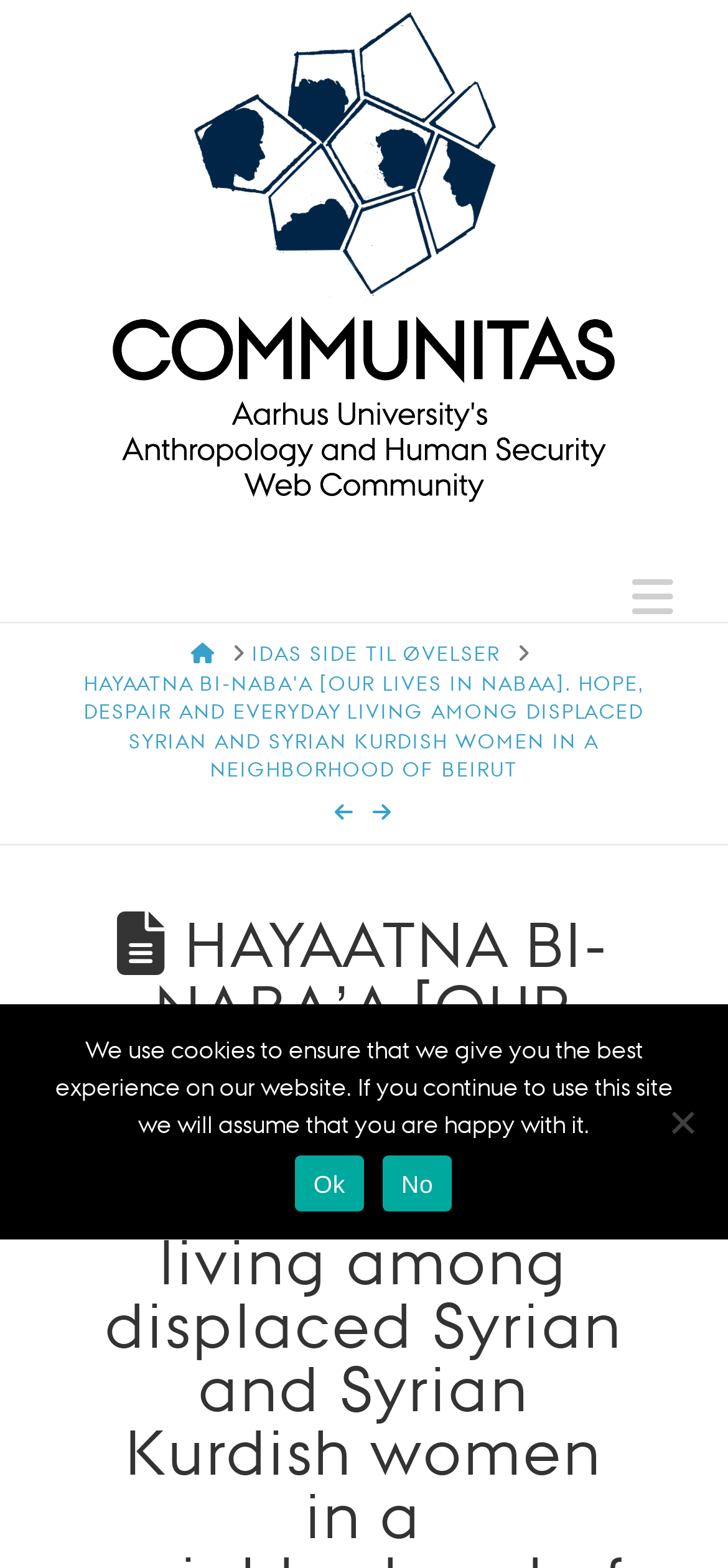Summarize the webpage with intricate details.

The webpage is about a student community project titled "HAYAATNA BI-NABA'A [OUR LIVES IN NABAA]" which focuses on the lives of displaced Syrian and Syrian Kurdish women in a neighborhood of Beirut. 

At the top of the page, there is a link to the "Student Community" on the left side, accompanied by an image with the same description. On the right side, there is a navigation button labeled "Navigation". 

Below the navigation button, there is a breadcrumb navigation section with three links: "HOME", "IDAS SIDE TIL ØVELSER", and the title of the project, which is also the current page. 

Further down, there are two empty links side by side, followed by a "Back to Top" link at the bottom right corner of the page. 

A cookie notice dialog is displayed at the bottom of the page, which informs users that the website uses cookies to ensure the best experience. The dialog has a message, an "Ok" button, and a "No" button, as well as a separate "No" element at the bottom right corner of the dialog.